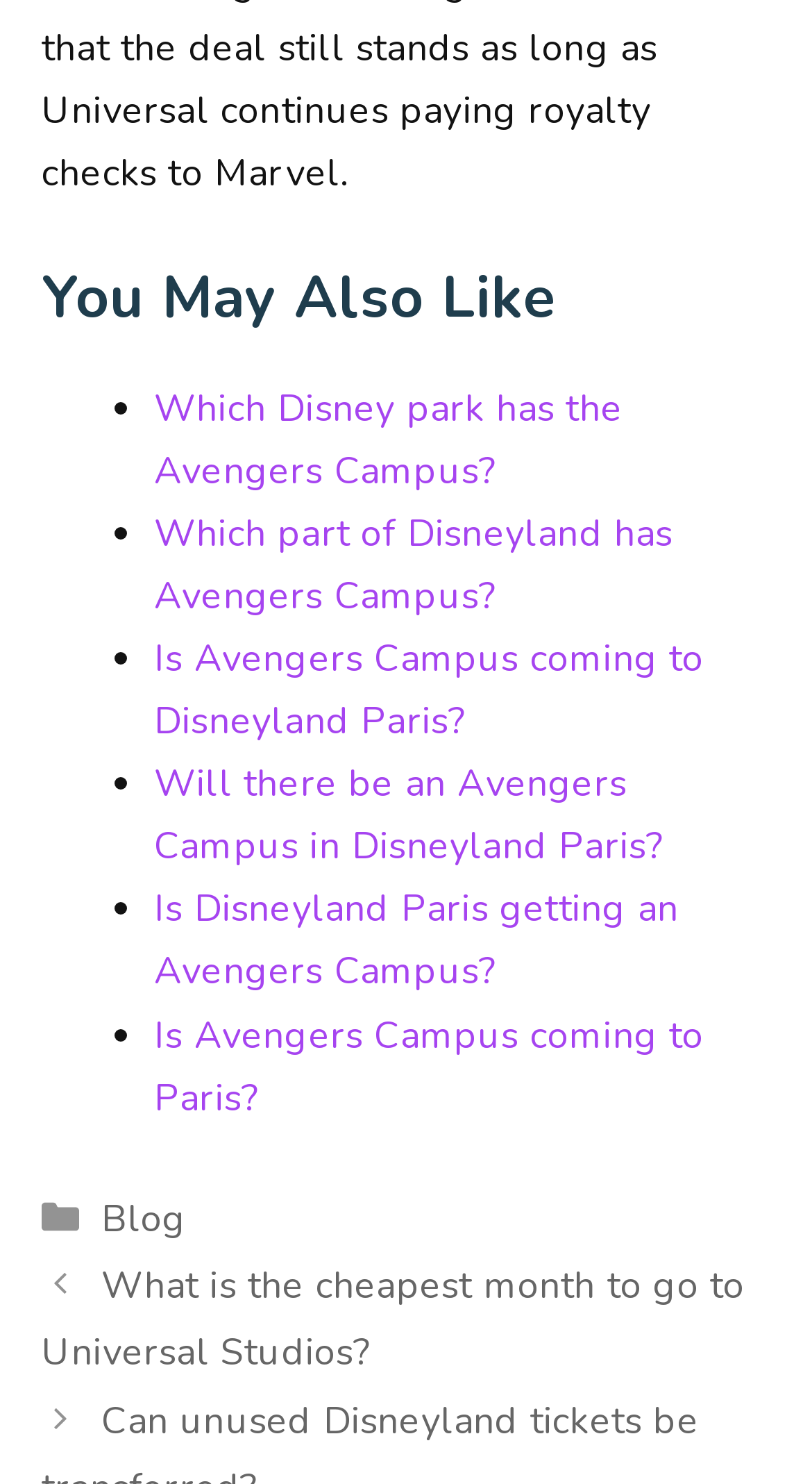Specify the bounding box coordinates (top-left x, top-left y, bottom-right x, bottom-right y) of the UI element in the screenshot that matches this description: Log in

None